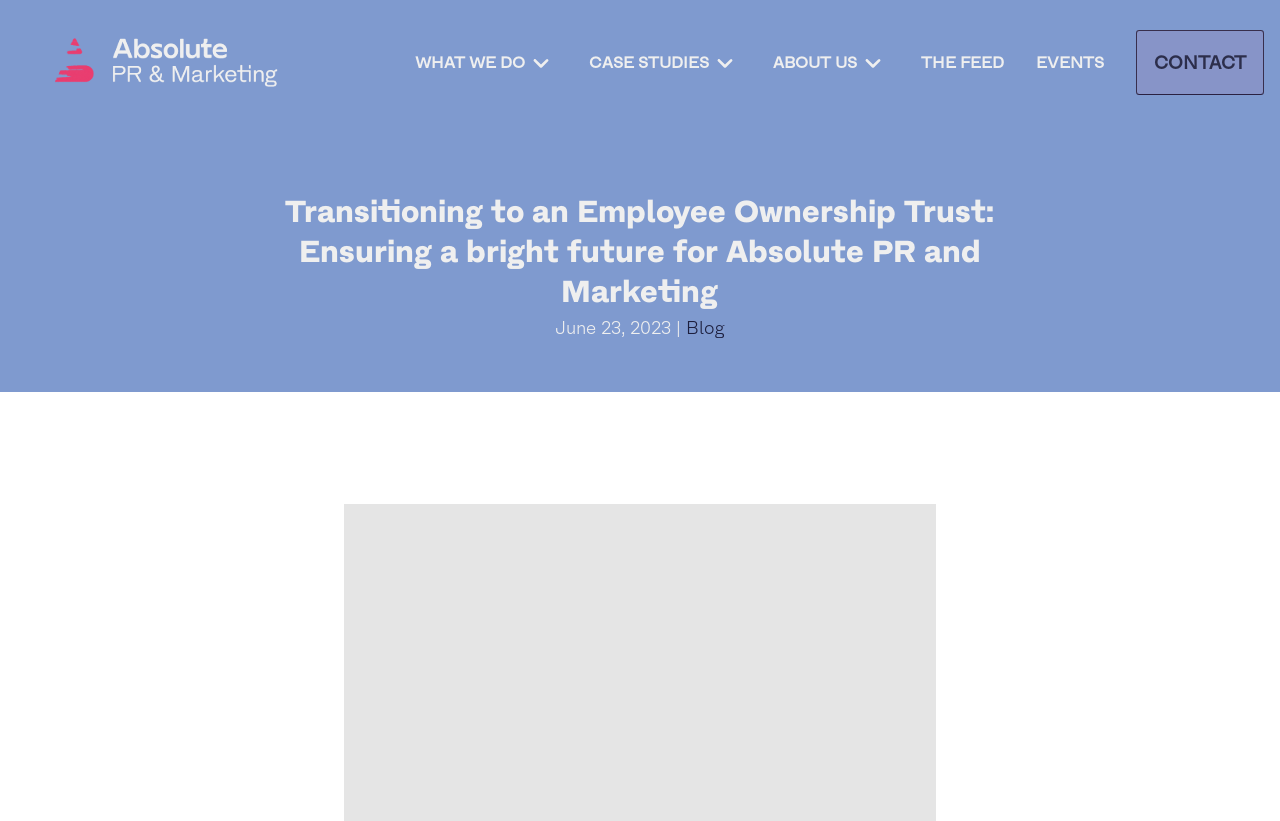How many columns are there in the main header section?
Give a one-word or short phrase answer based on the image.

1